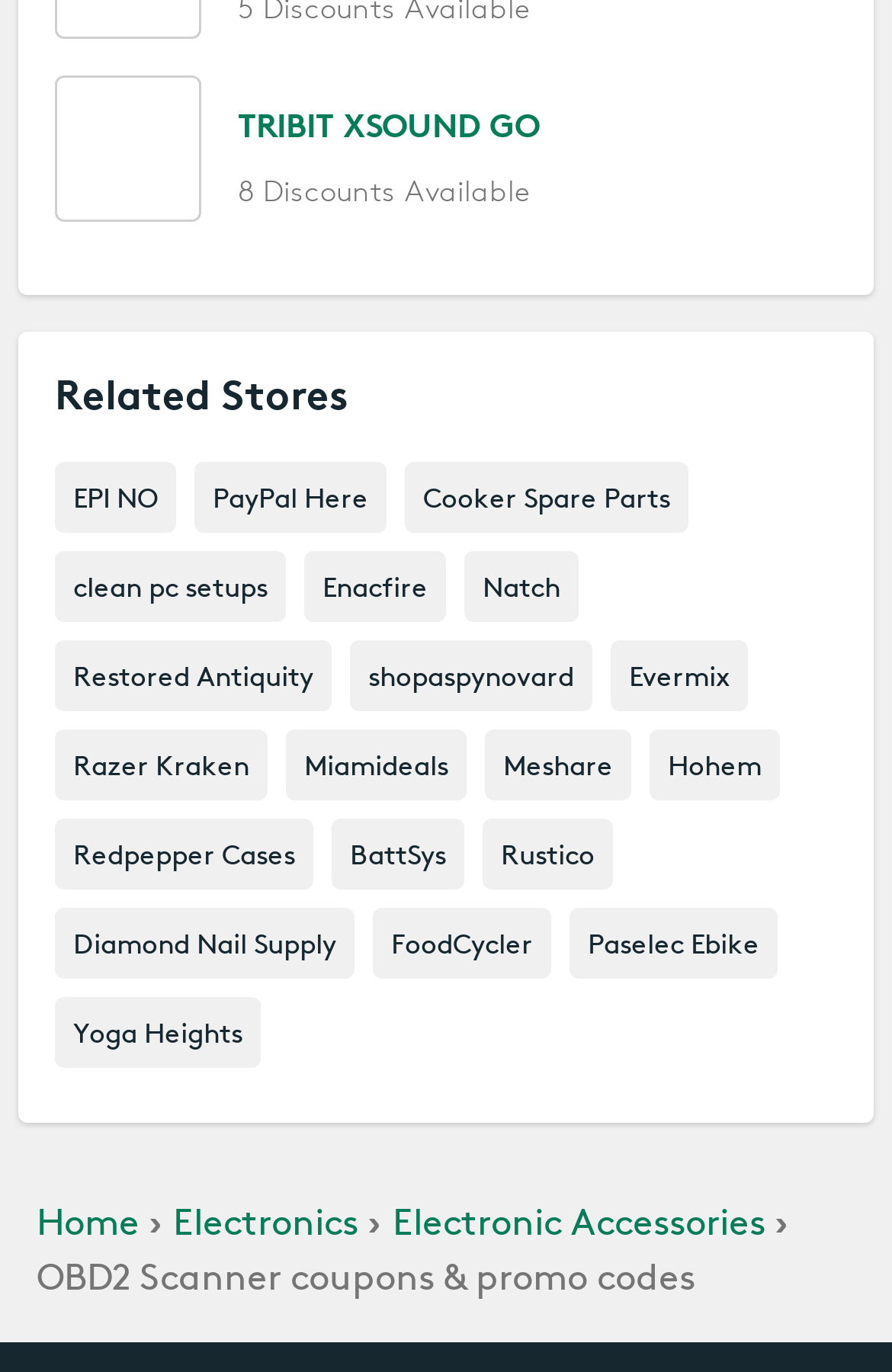What is the category of the webpage? Observe the screenshot and provide a one-word or short phrase answer.

Electronics